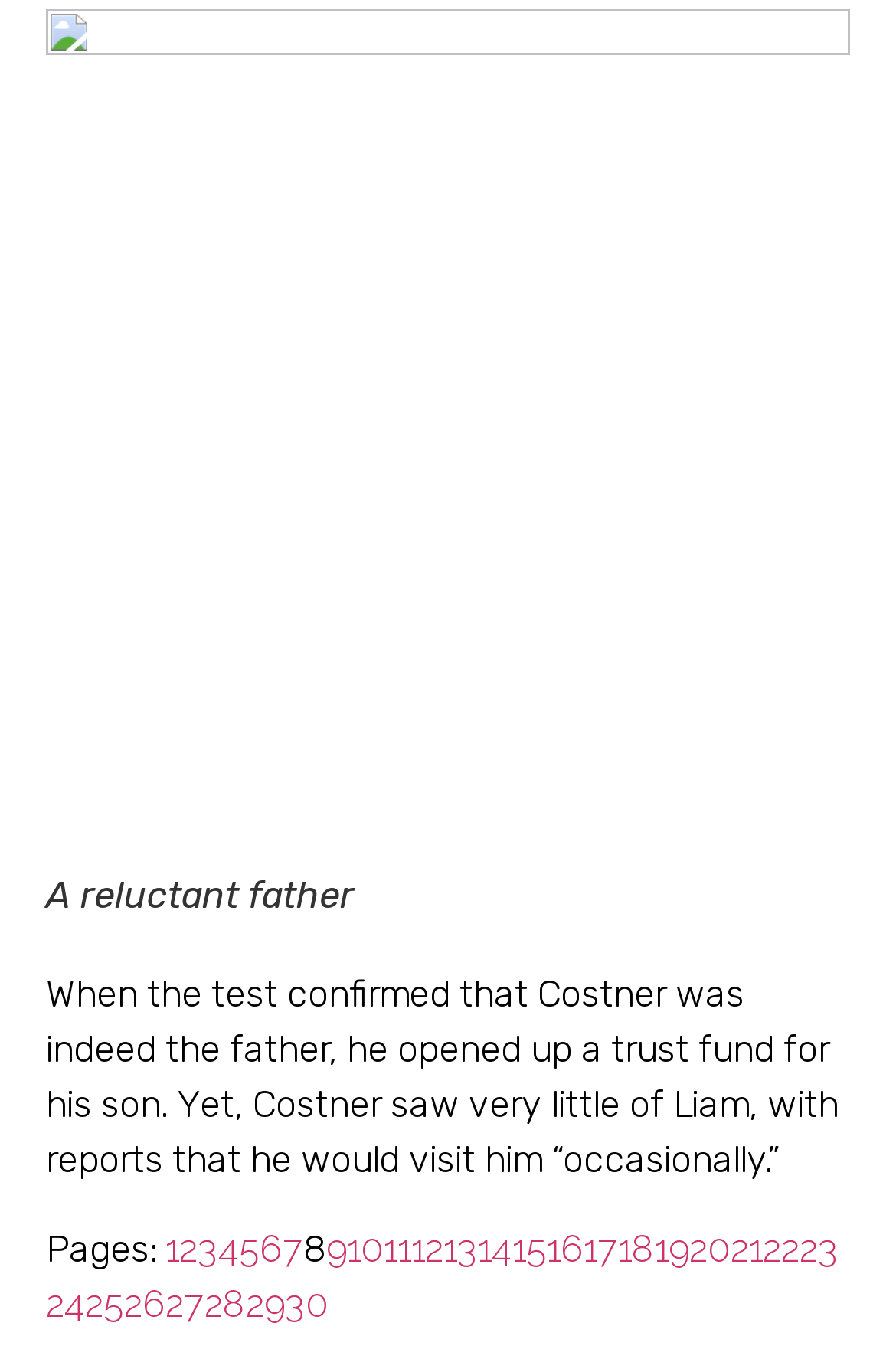Determine the bounding box coordinates for the clickable element required to fulfill the instruction: "View page 10". Provide the coordinates as four float numbers between 0 and 1, i.e., [left, top, right, bottom].

[0.387, 0.911, 0.428, 0.943]